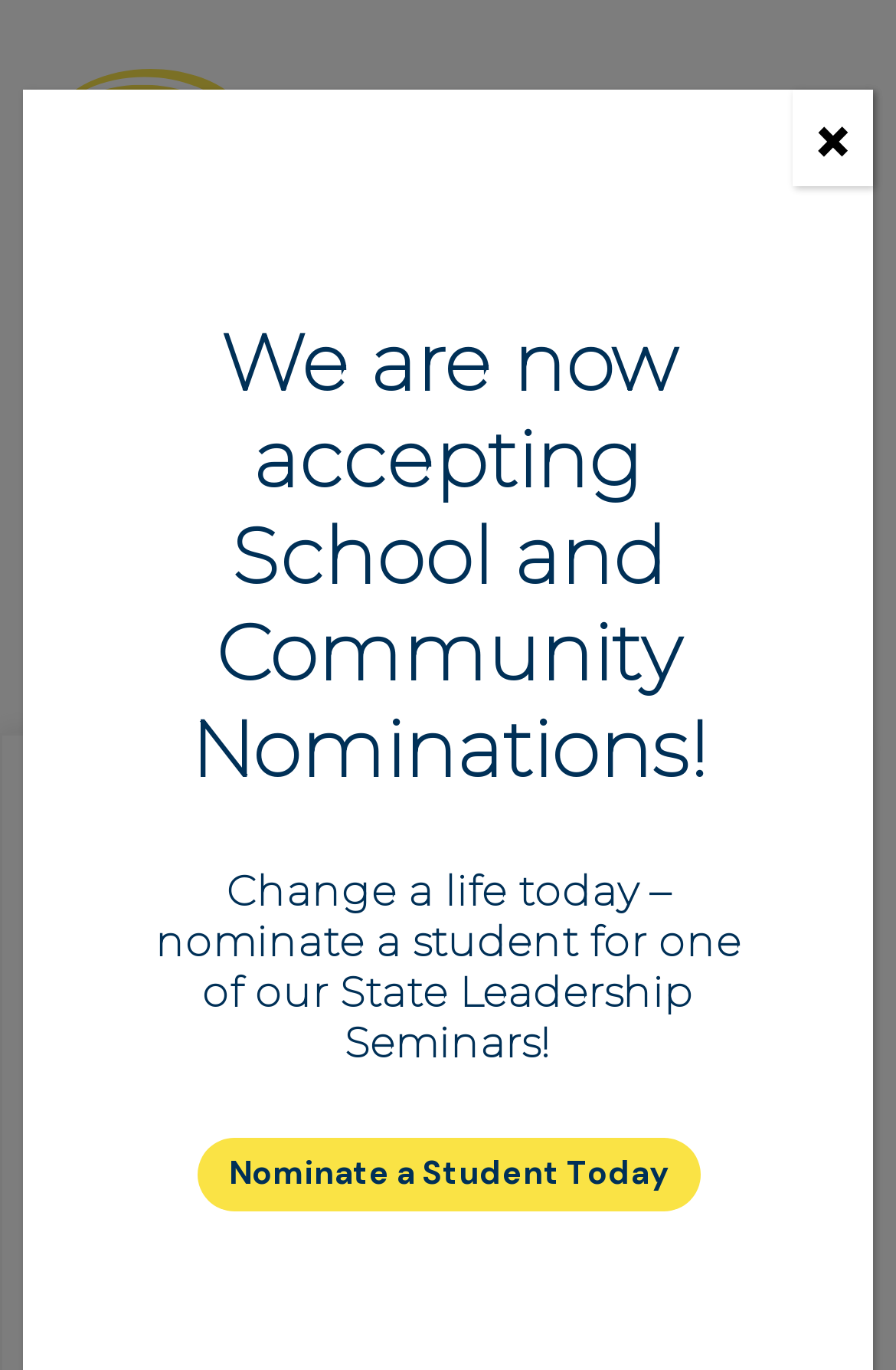What is the main heading of this webpage? Please extract and provide it.

Non Discrimination Policy